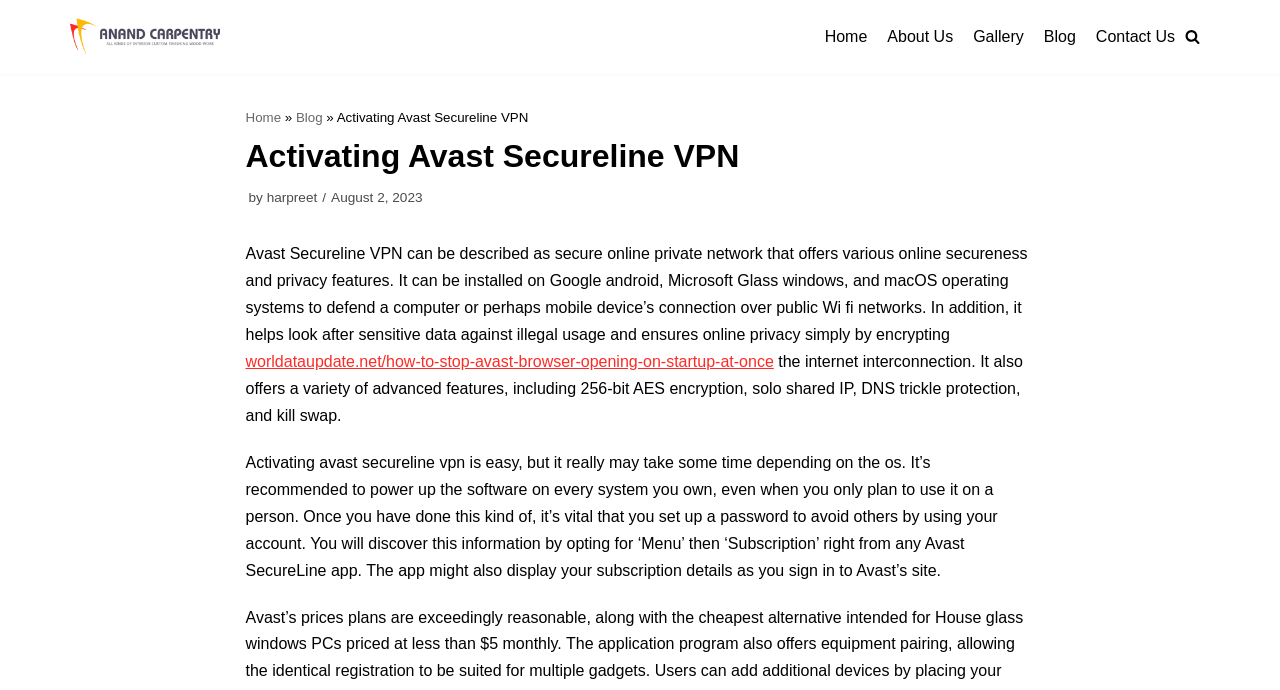Use a single word or phrase to answer the question:
Who wrote the article about Avast SecureLine VPN?

Harpreet